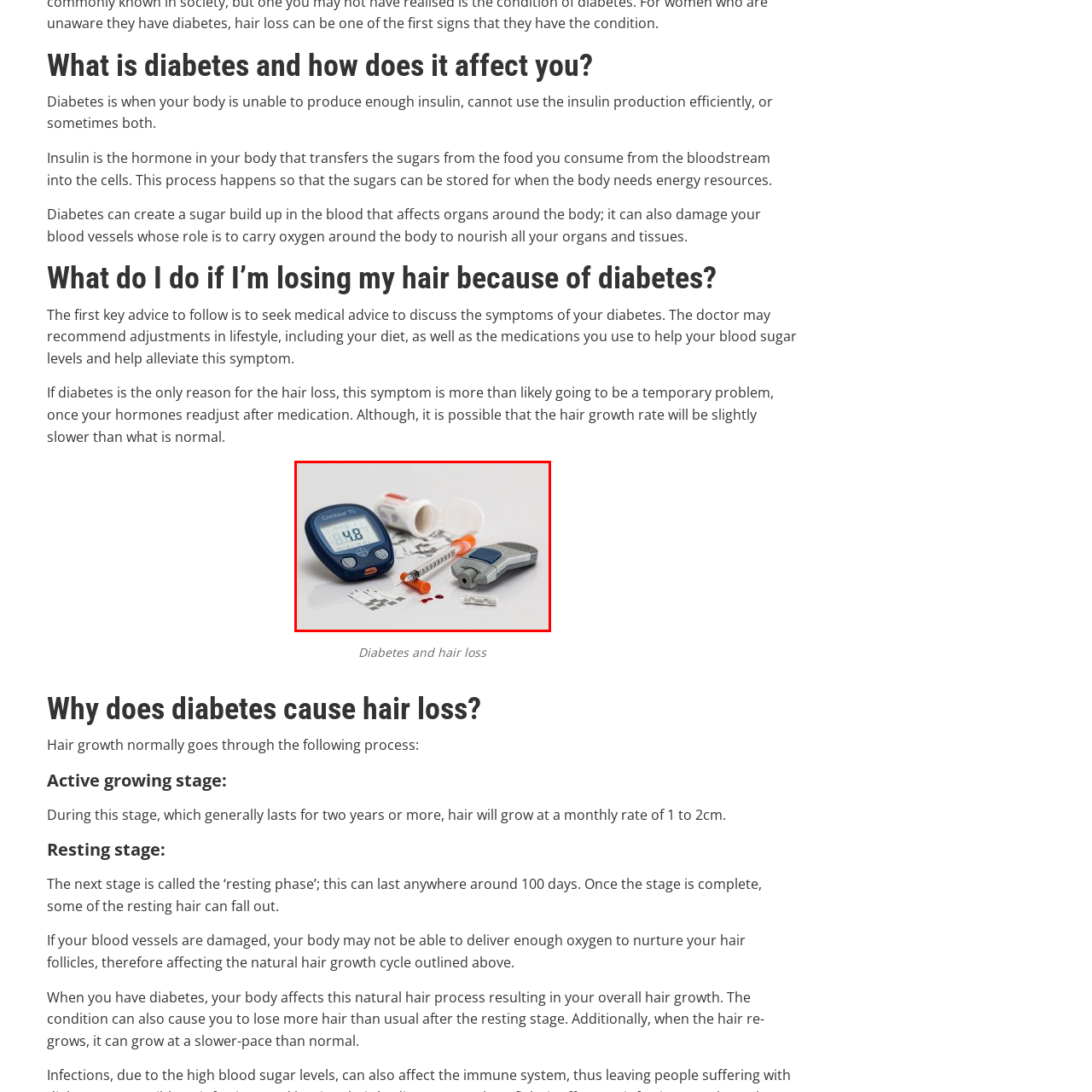Describe fully the image that is contained within the red bounding box.

The image depicts essential diabetes management tools, including a blood glucose meter displaying a reading of 4.8, which indicates the current blood sugar level. Nearby, there is a syringe likely used for insulin administration, emphasizing the importance of insulin for those with diabetes. Also present are test strips, which are crucial for monitoring blood glucose levels, and a vial that may contain medication or insulin. The arrangement of these items illustrates the daily routines and necessary precautions individuals with diabetes must undertake to manage their condition effectively.